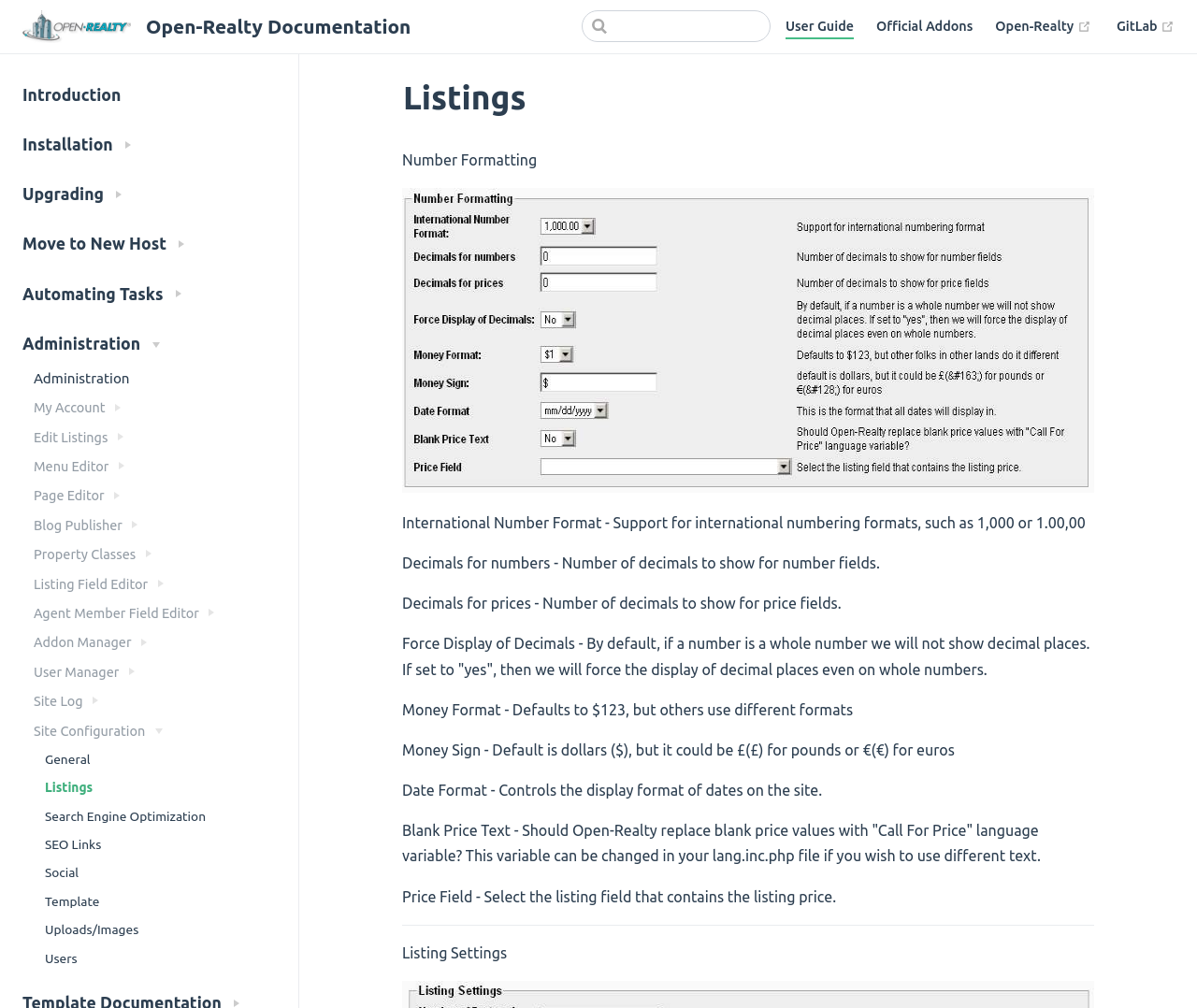What is the main topic of this documentation?
Could you give a comprehensive explanation in response to this question?

Based on the webpage title 'Listings | Open-Realty Documentation' and the presence of links related to Open-Realty, it can be inferred that the main topic of this documentation is Open-Realty.